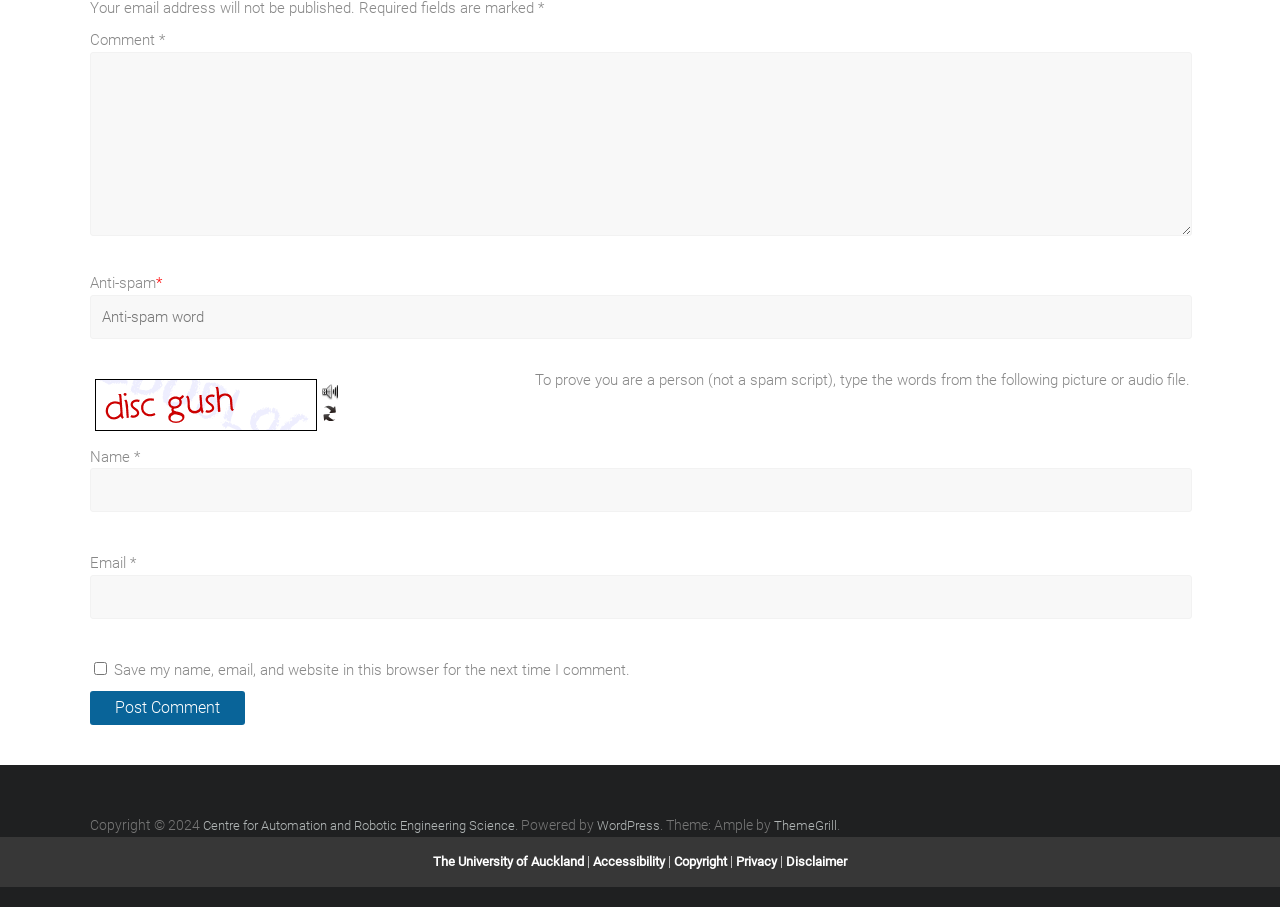Respond to the question below with a single word or phrase:
What is the function of the 'Listen' button?

To listen to an audio file